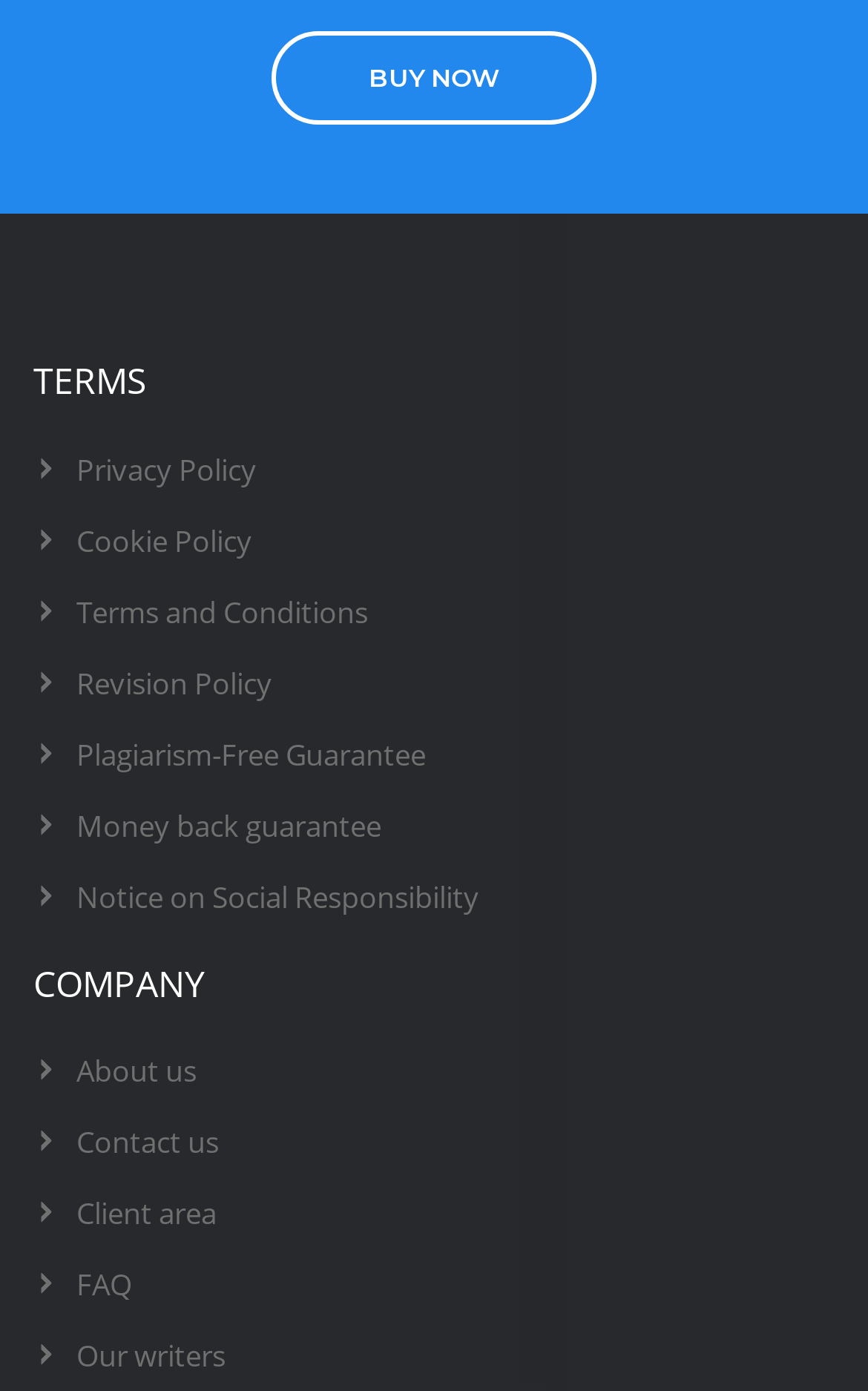Identify the bounding box coordinates of the element that should be clicked to fulfill this task: "Click the BUY NOW button". The coordinates should be provided as four float numbers between 0 and 1, i.e., [left, top, right, bottom].

[0.312, 0.022, 0.688, 0.09]